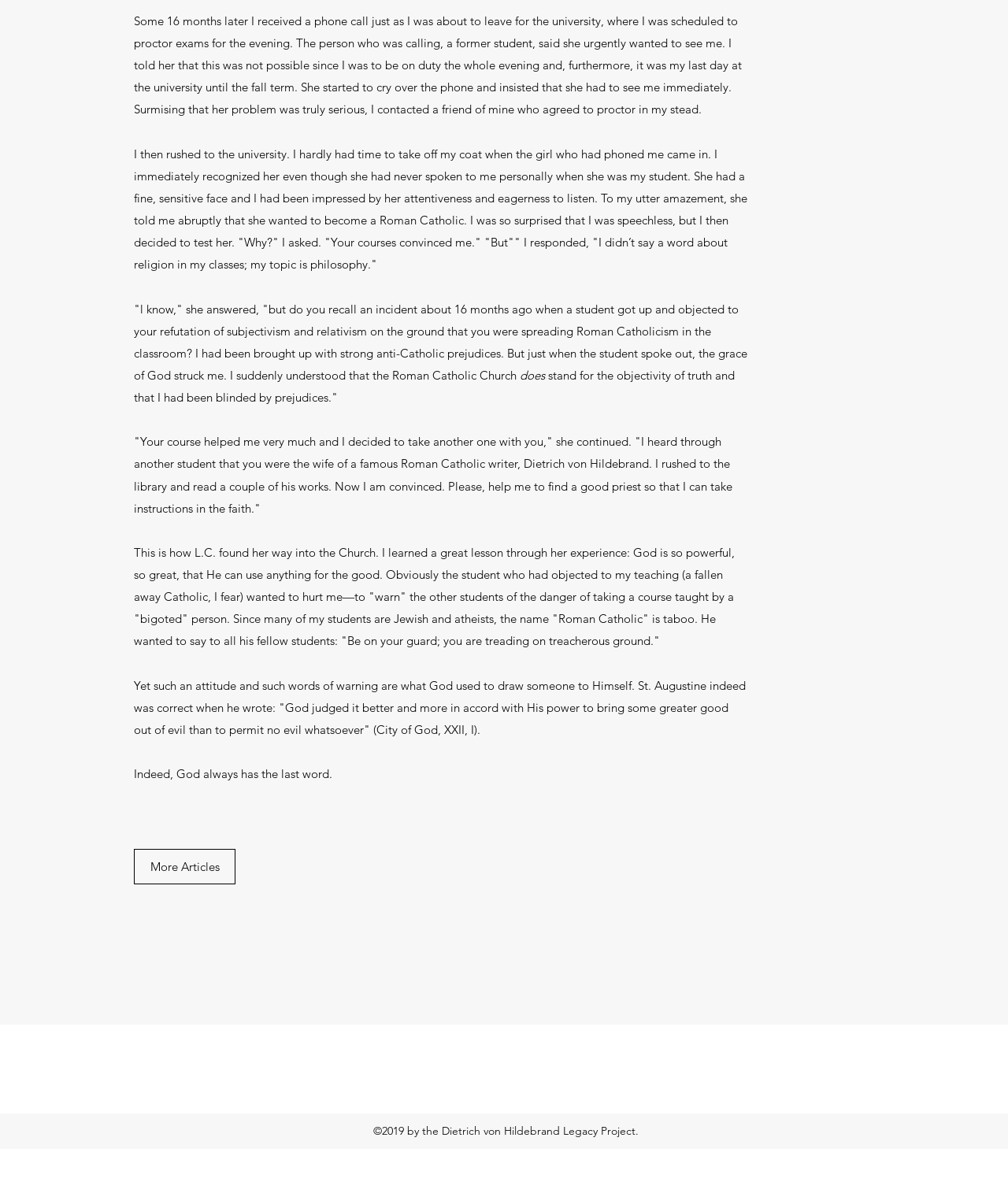Respond concisely with one word or phrase to the following query:
What is the name of the social media platform mentioned in the social bar?

Instagram